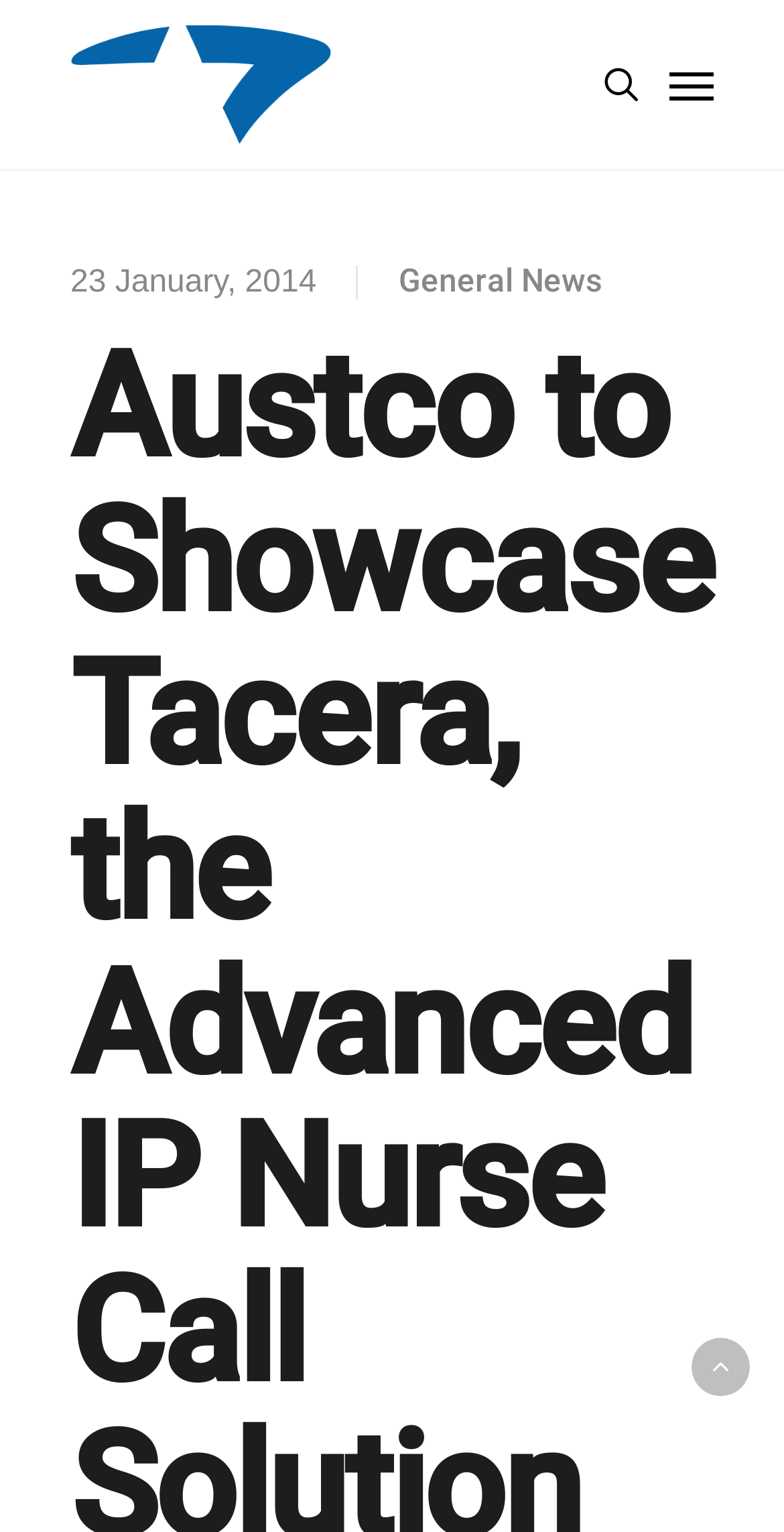What is the category of the news?
Using the image, provide a detailed and thorough answer to the question.

I found the category of the news by looking at the link element with the content 'General News' which is located near the date of the news.